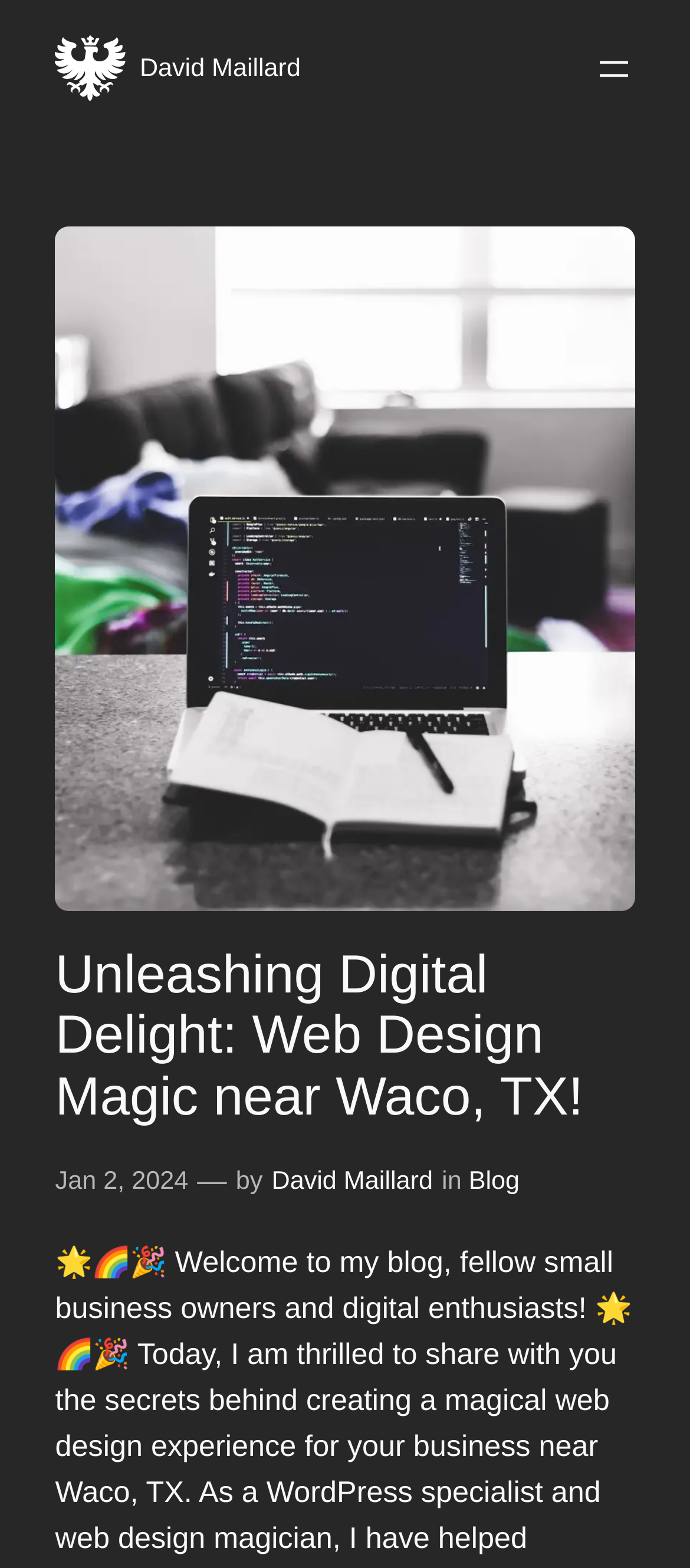Locate the bounding box of the UI element with the following description: "David Maillard".

[0.394, 0.745, 0.627, 0.763]